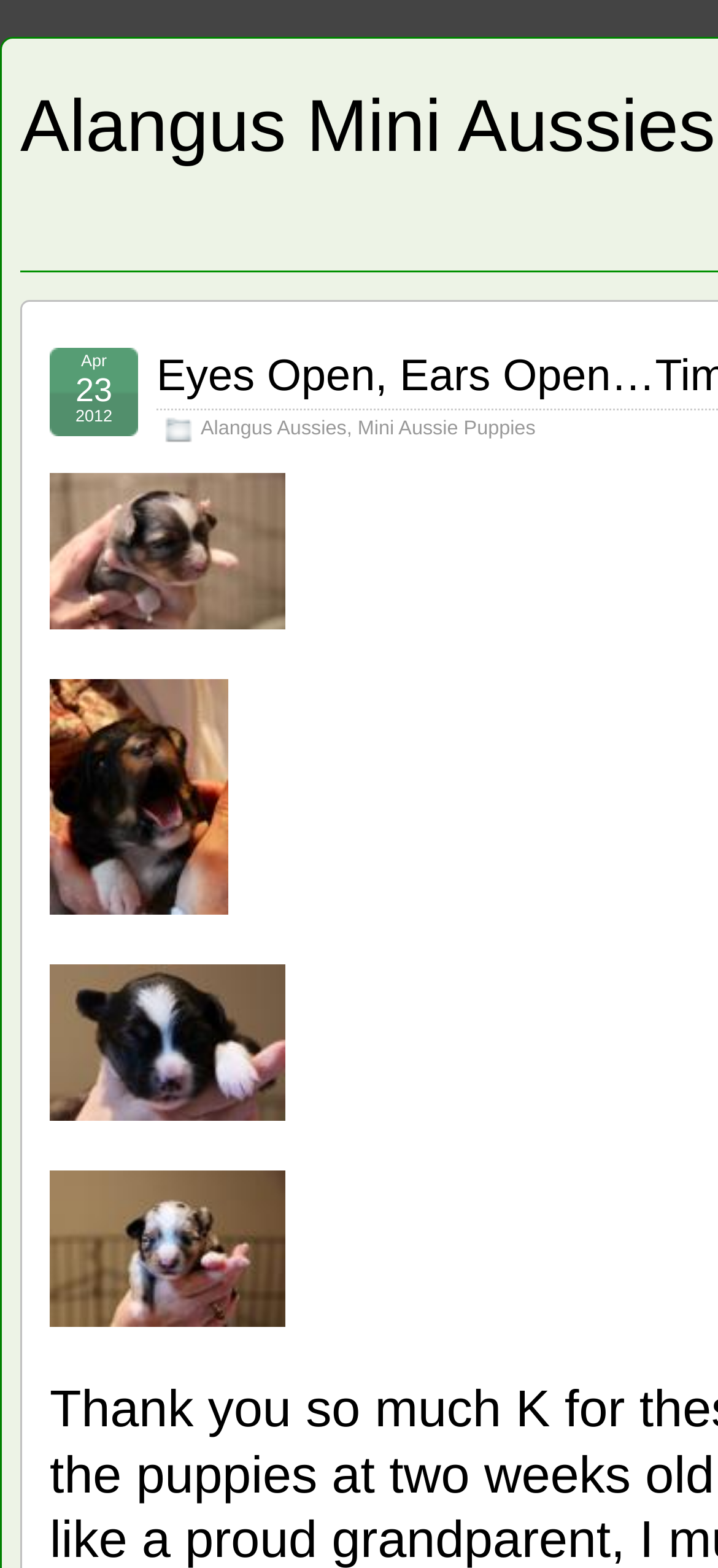From the webpage screenshot, predict the bounding box coordinates (top-left x, top-left y, bottom-right x, bottom-right y) for the UI element described here: title="Blue merle mini Aussie female"

[0.069, 0.386, 0.397, 0.404]